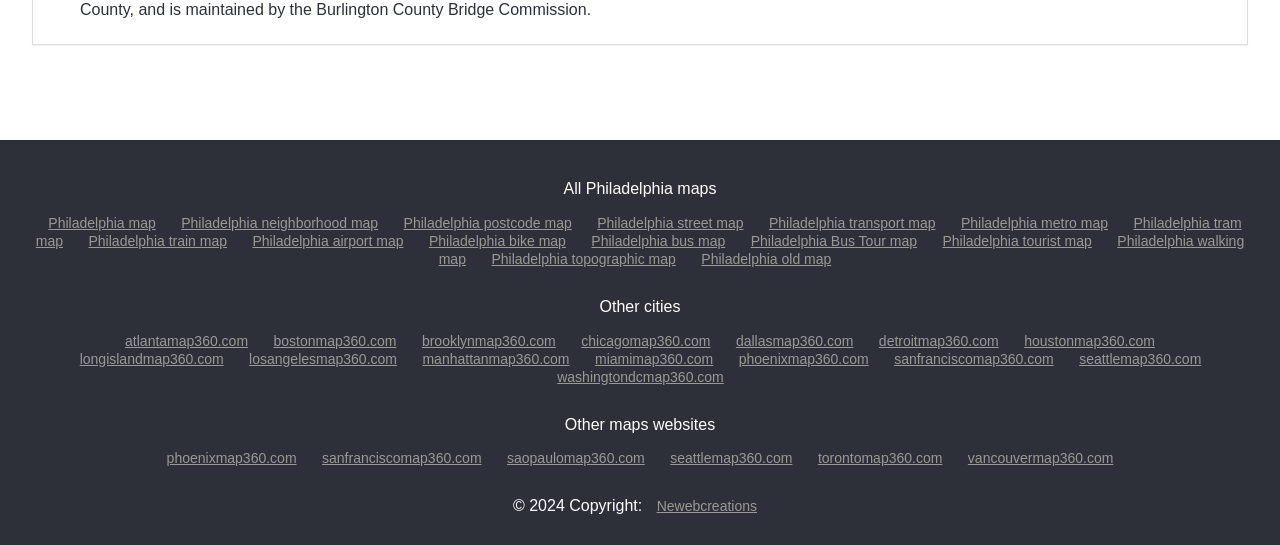What is the name of the website's creator?
Based on the image, answer the question with a single word or brief phrase.

Newebcreations